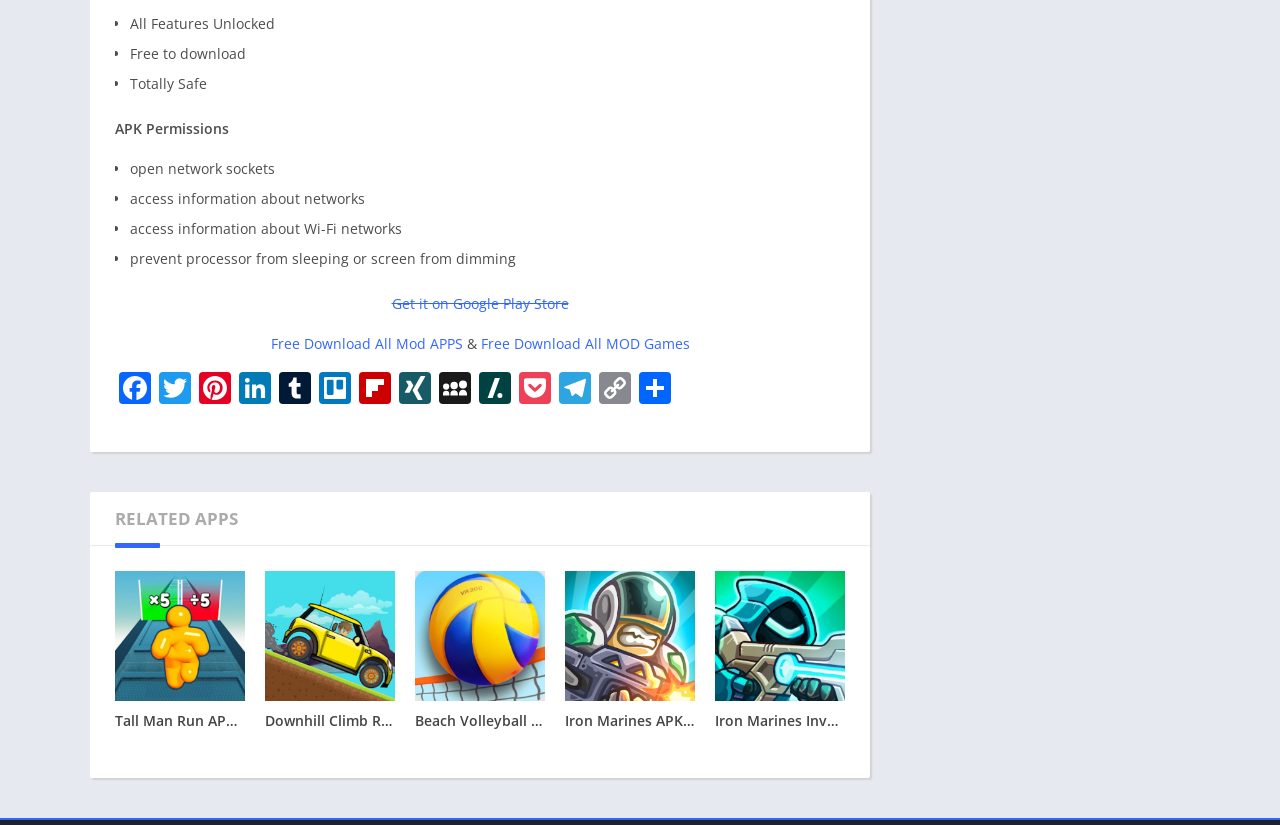Can you identify the bounding box coordinates of the clickable region needed to carry out this instruction: 'Get it on Google Play Store'? The coordinates should be four float numbers within the range of 0 to 1, stated as [left, top, right, bottom].

[0.306, 0.356, 0.444, 0.379]